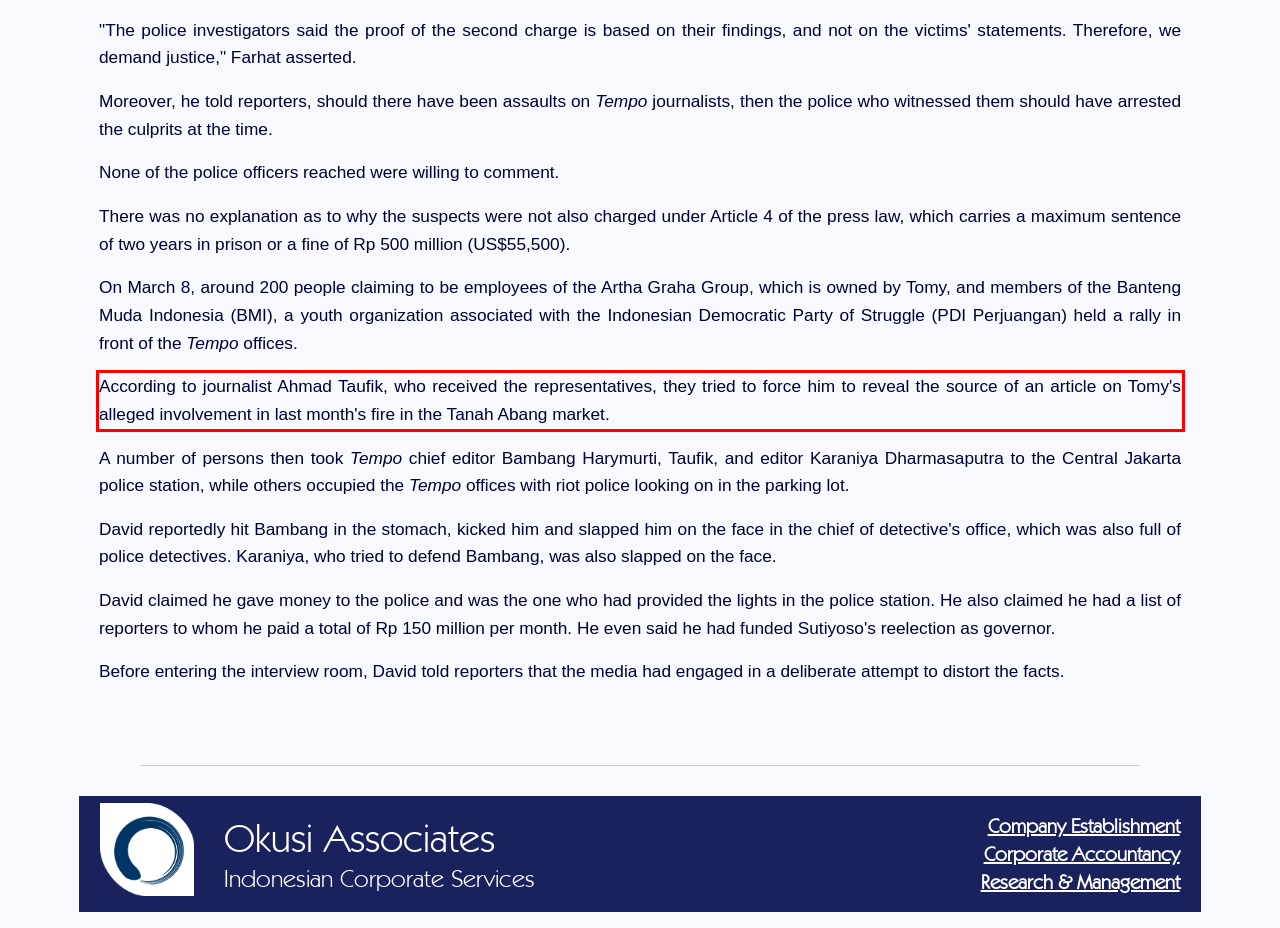You are provided with a screenshot of a webpage containing a red bounding box. Please extract the text enclosed by this red bounding box.

According to journalist Ahmad Taufik, who received the representatives, they tried to force him to reveal the source of an article on Tomy's alleged involvement in last month's fire in the Tanah Abang market.